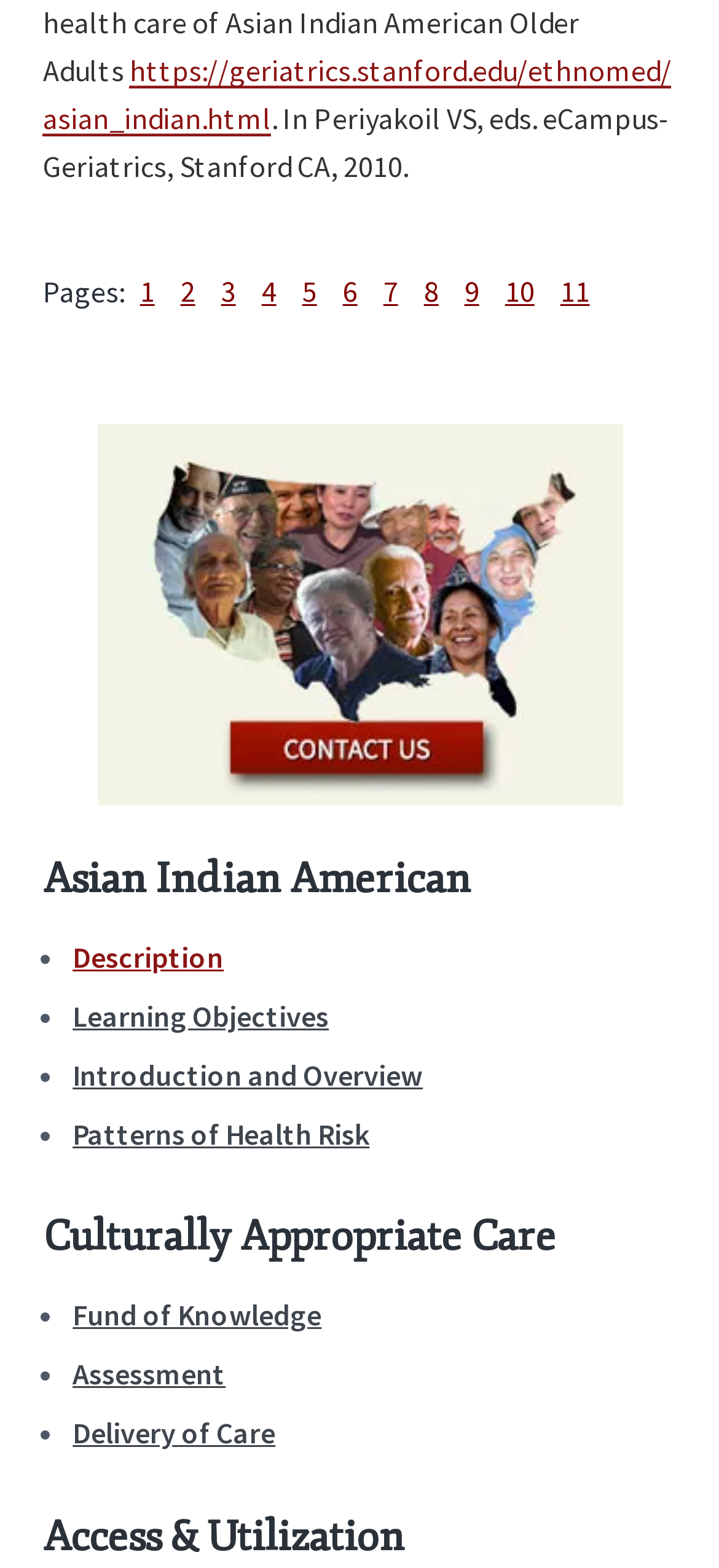Can you determine the bounding box coordinates of the area that needs to be clicked to fulfill the following instruction: "view Culturemed Image"?

[0.06, 0.27, 0.94, 0.513]